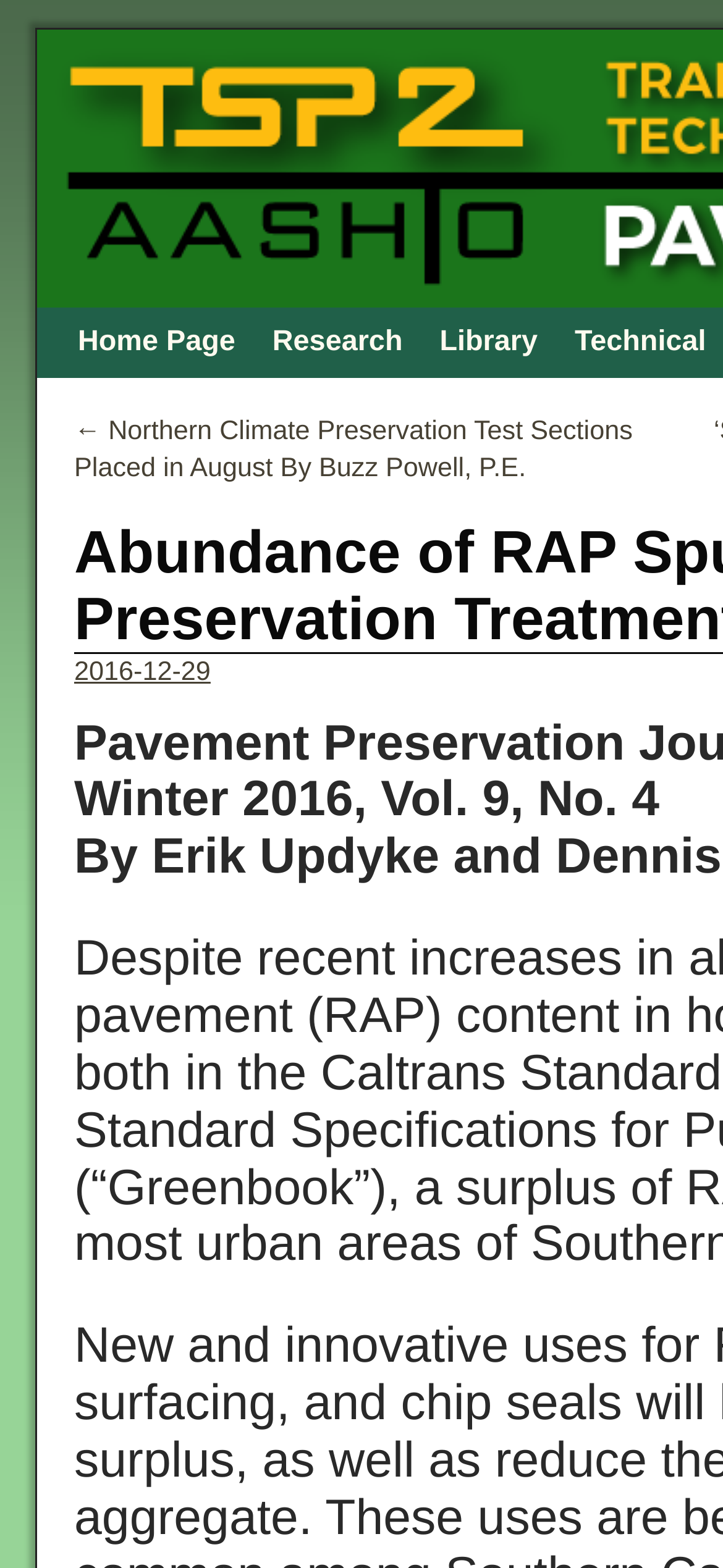Locate the bounding box of the UI element described in the following text: "Home Page".

[0.082, 0.196, 0.315, 0.286]